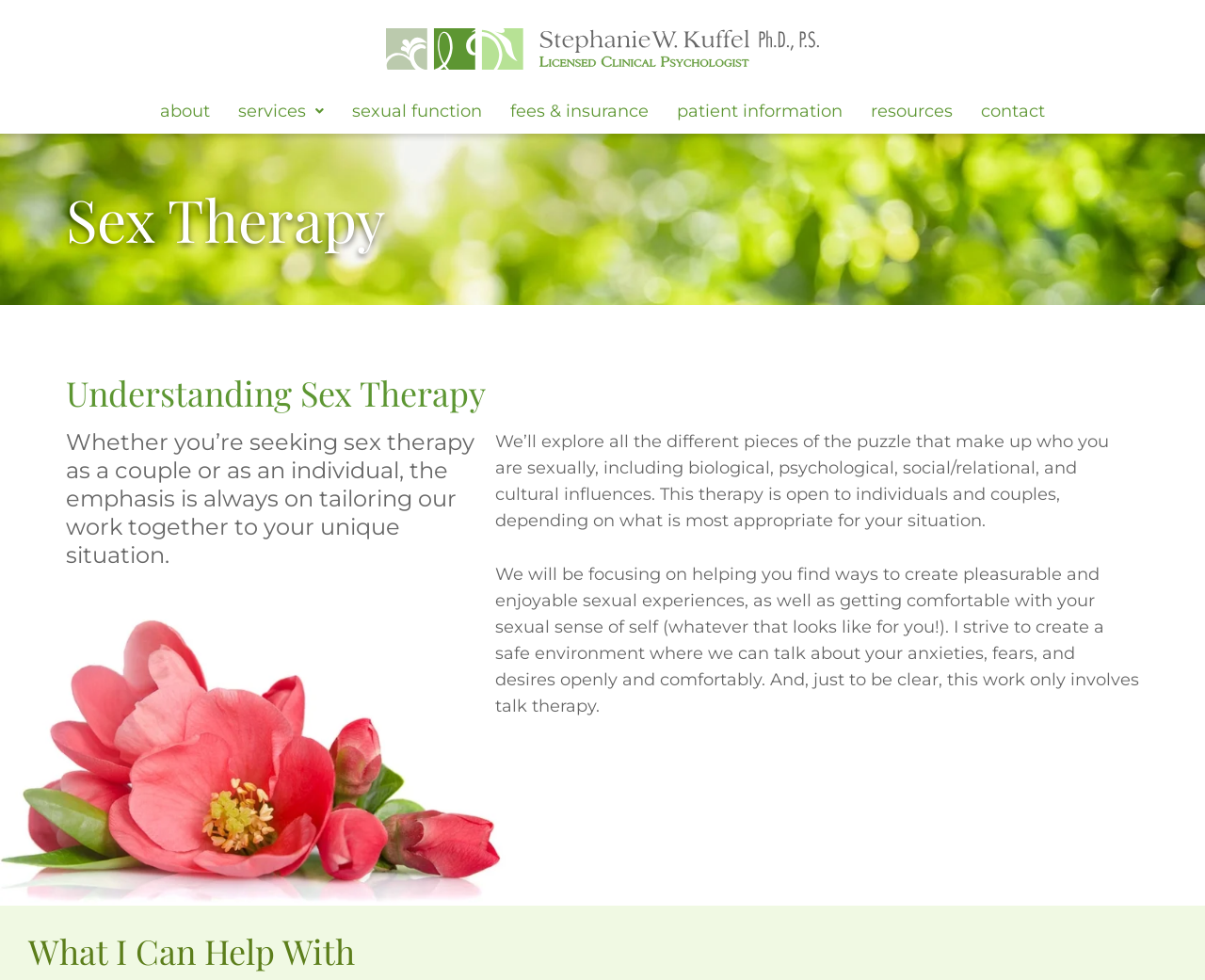Who is the logo of? Analyze the screenshot and reply with just one word or a short phrase.

Stephanie Kuffel